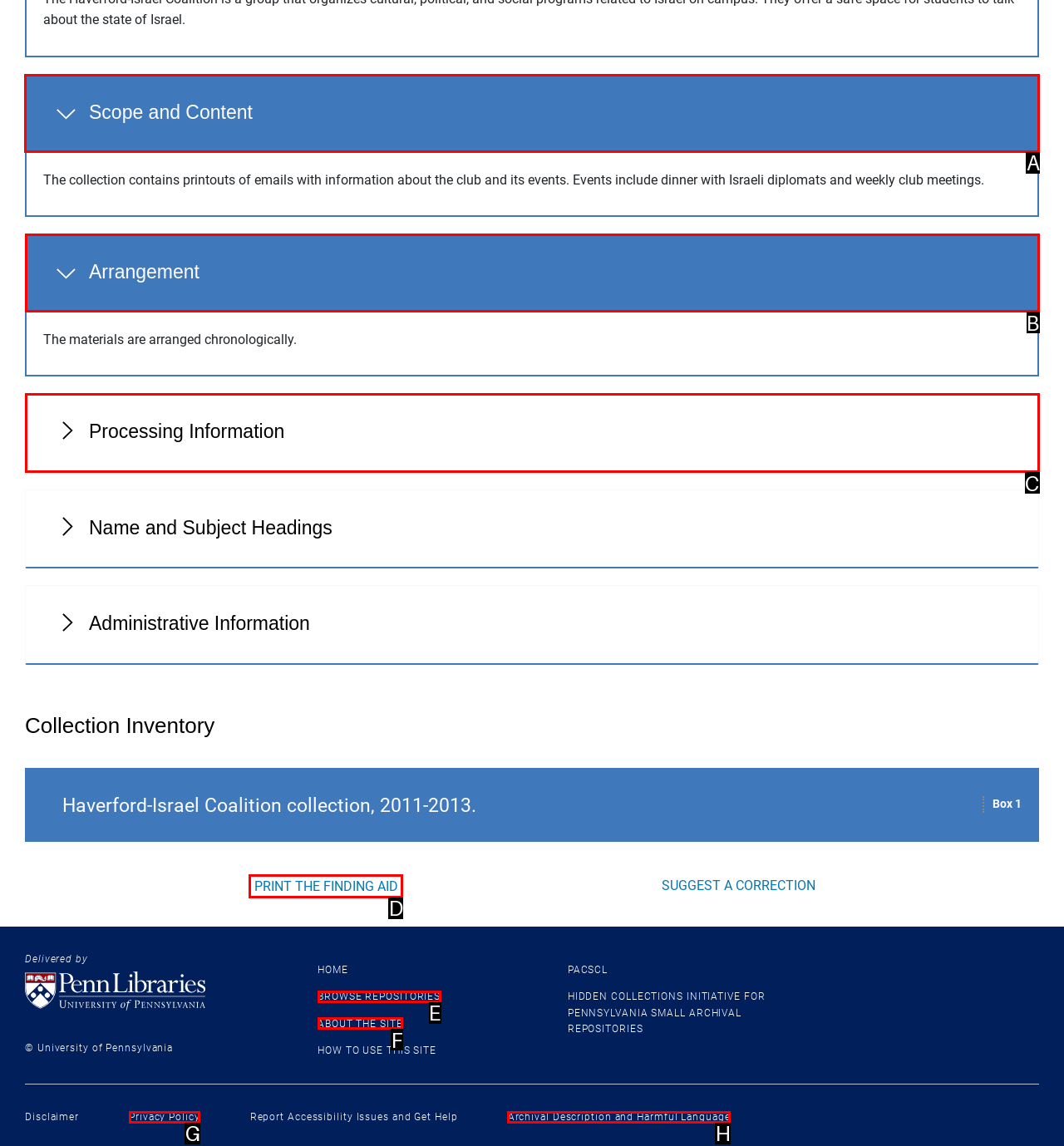For the given instruction: Expand Scope and Content, determine which boxed UI element should be clicked. Answer with the letter of the corresponding option directly.

A